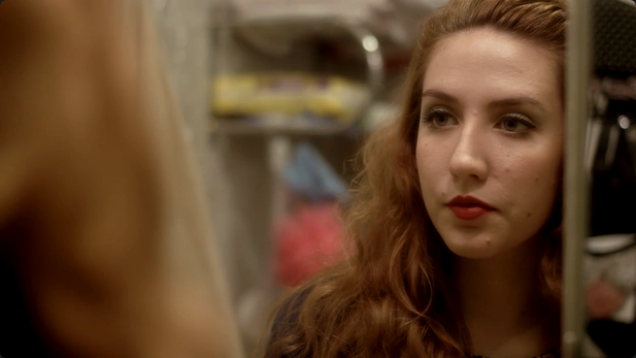What is the color of the woman's lips?
Using the image, provide a concise answer in one word or a short phrase.

Red